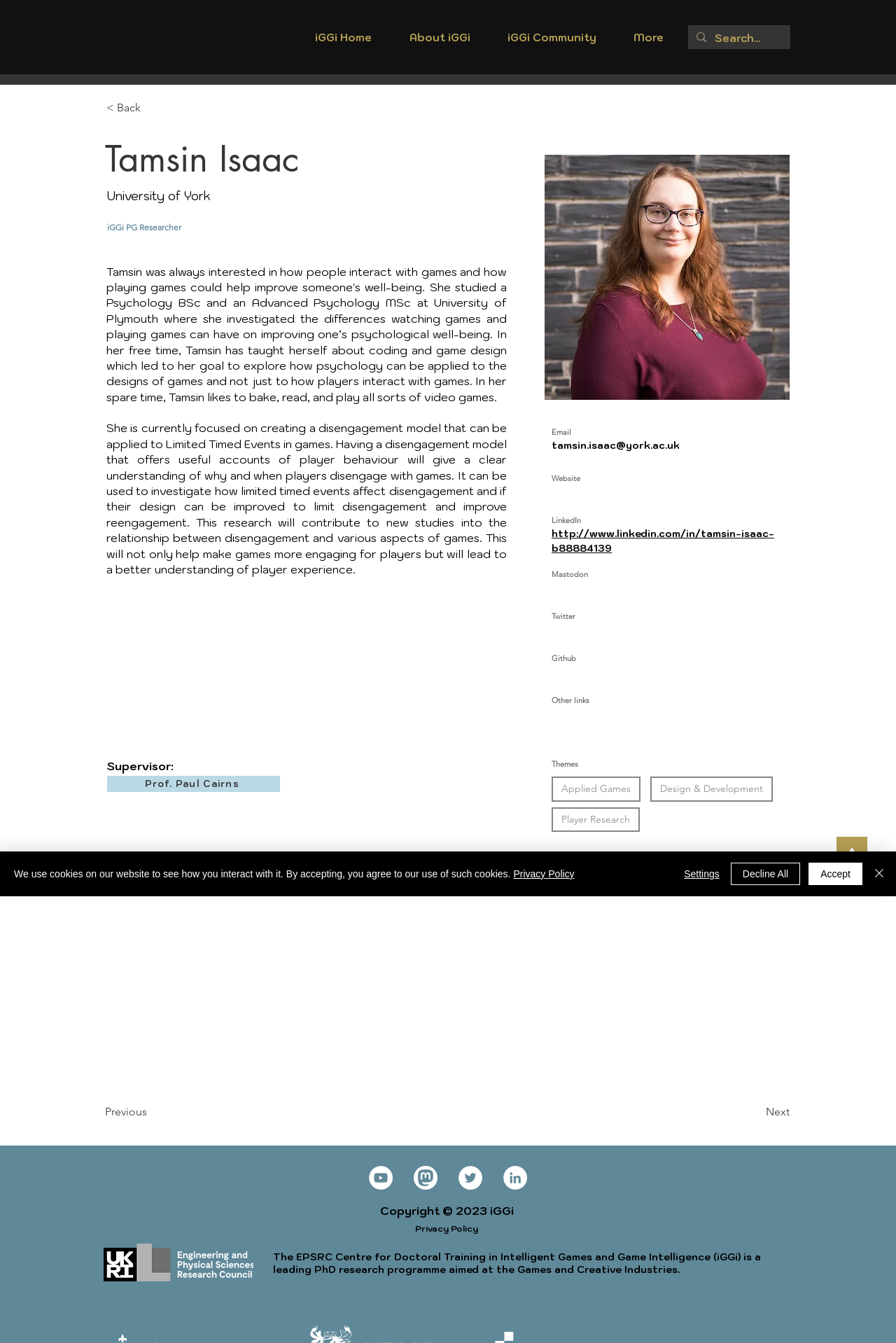Determine the bounding box coordinates of the clickable area required to perform the following instruction: "click the Next button in the slideshow". The coordinates should be represented as four float numbers between 0 and 1: [left, top, right, bottom].

[0.27, 0.014, 0.308, 0.041]